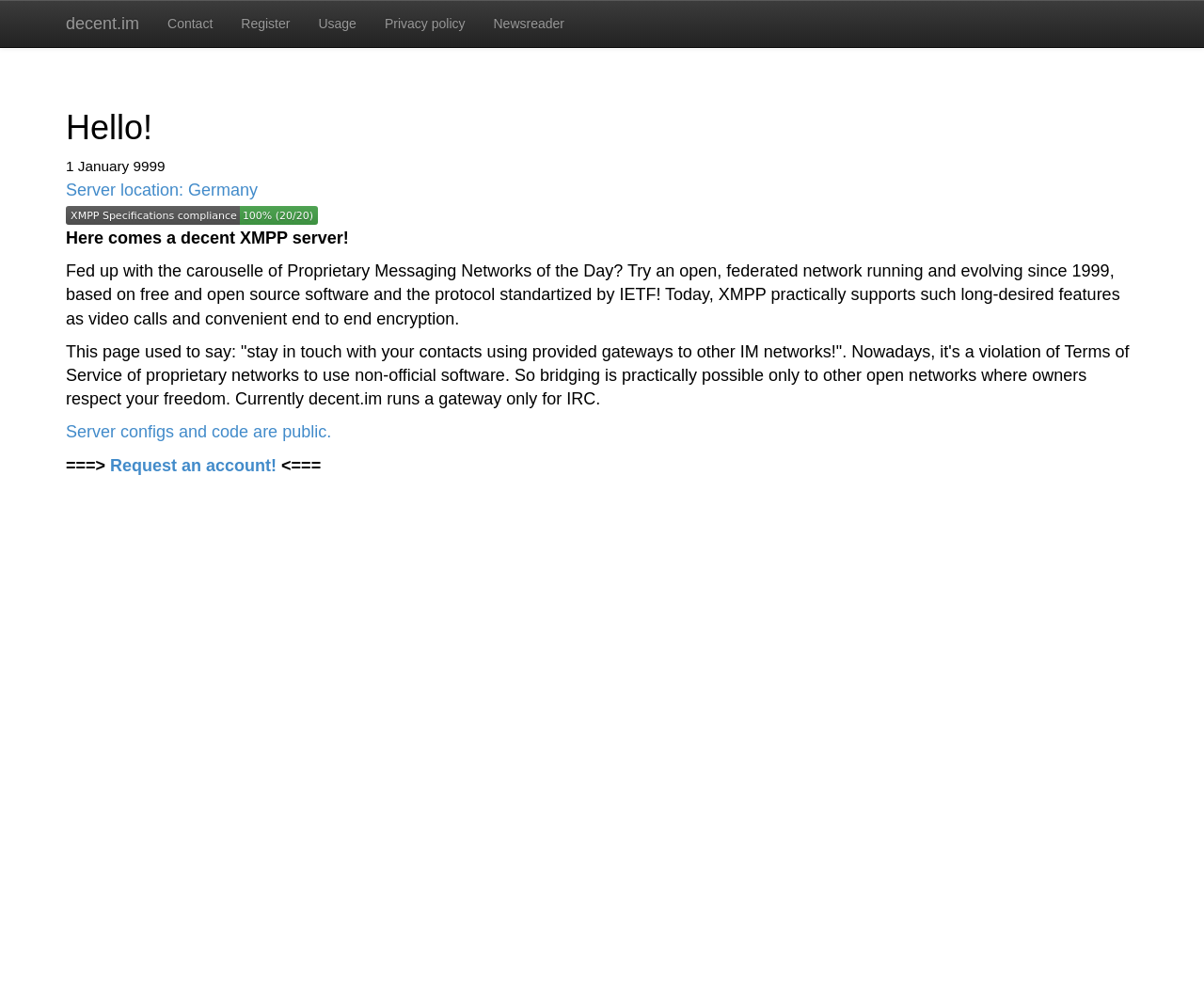Extract the bounding box coordinates for the described element: "Usage". The coordinates should be represented as four float numbers between 0 and 1: [left, top, right, bottom].

[0.253, 0.0, 0.308, 0.048]